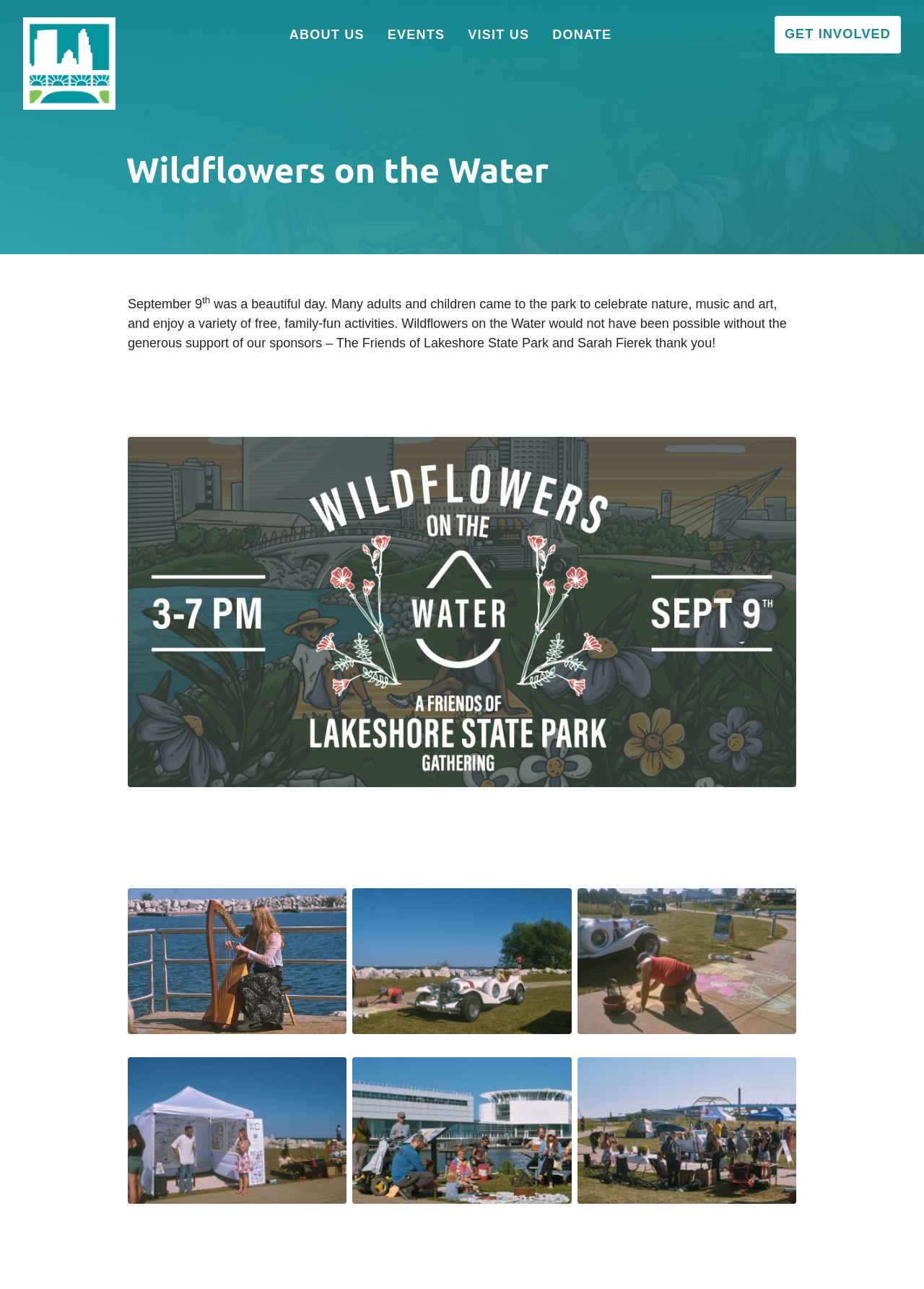What was the date of the Wildflowers on the Water event?
Please answer using one word or phrase, based on the screenshot.

September 9